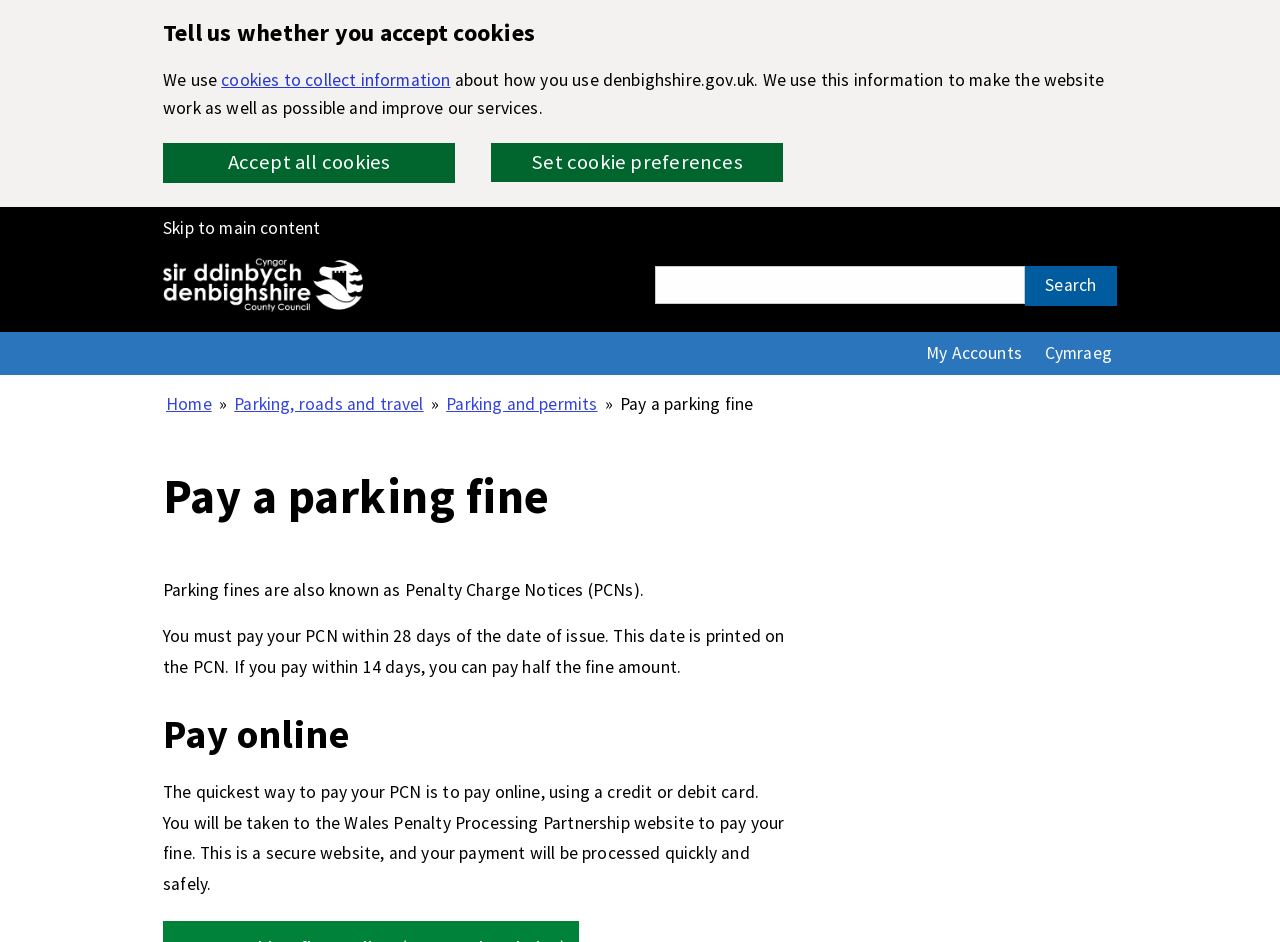Please determine the bounding box coordinates of the area that needs to be clicked to complete this task: 'Search for something'. The coordinates must be four float numbers between 0 and 1, formatted as [left, top, right, bottom].

[0.511, 0.284, 0.547, 0.303]